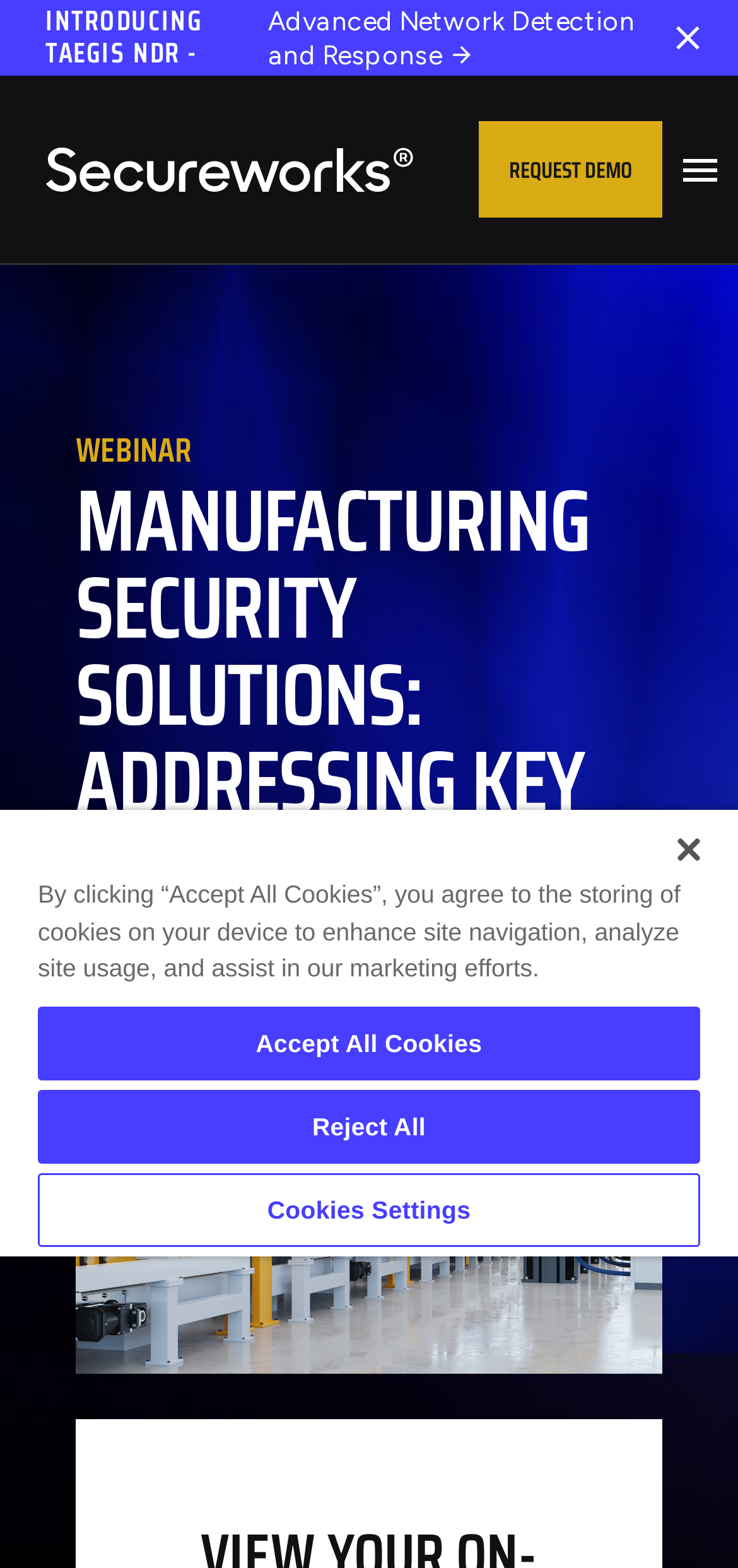Please answer the following question using a single word or phrase: 
What is the name of the company offering manufacturing security solutions?

Secureworks